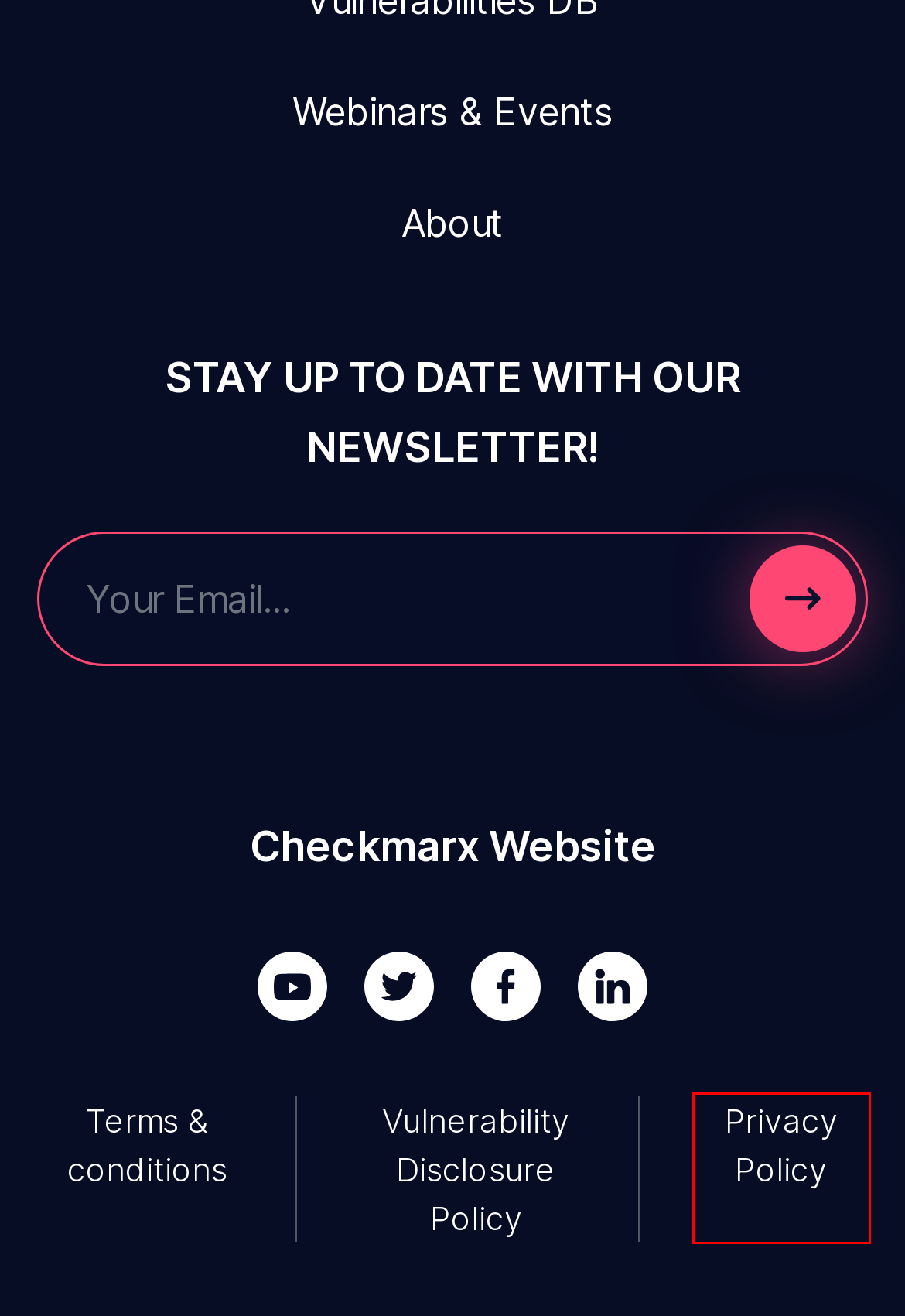You are provided with a screenshot of a webpage highlighting a UI element with a red bounding box. Choose the most suitable webpage description that matches the new page after clicking the element in the bounding box. Here are the candidates:
A. KICS SaaS - DevHub
B. Privacy Policy - DevHub
C. JetBrains IDE - DevHub
D. Terms & conditions - DevHub
E. Application Security Testing Tool | Software Security Testing Solutions | Checkmarx
F. Vulnerability Disclosure Policy - DevHub
G. Upcoming Webinars & Events - DevHub
H. About - DevHub

B